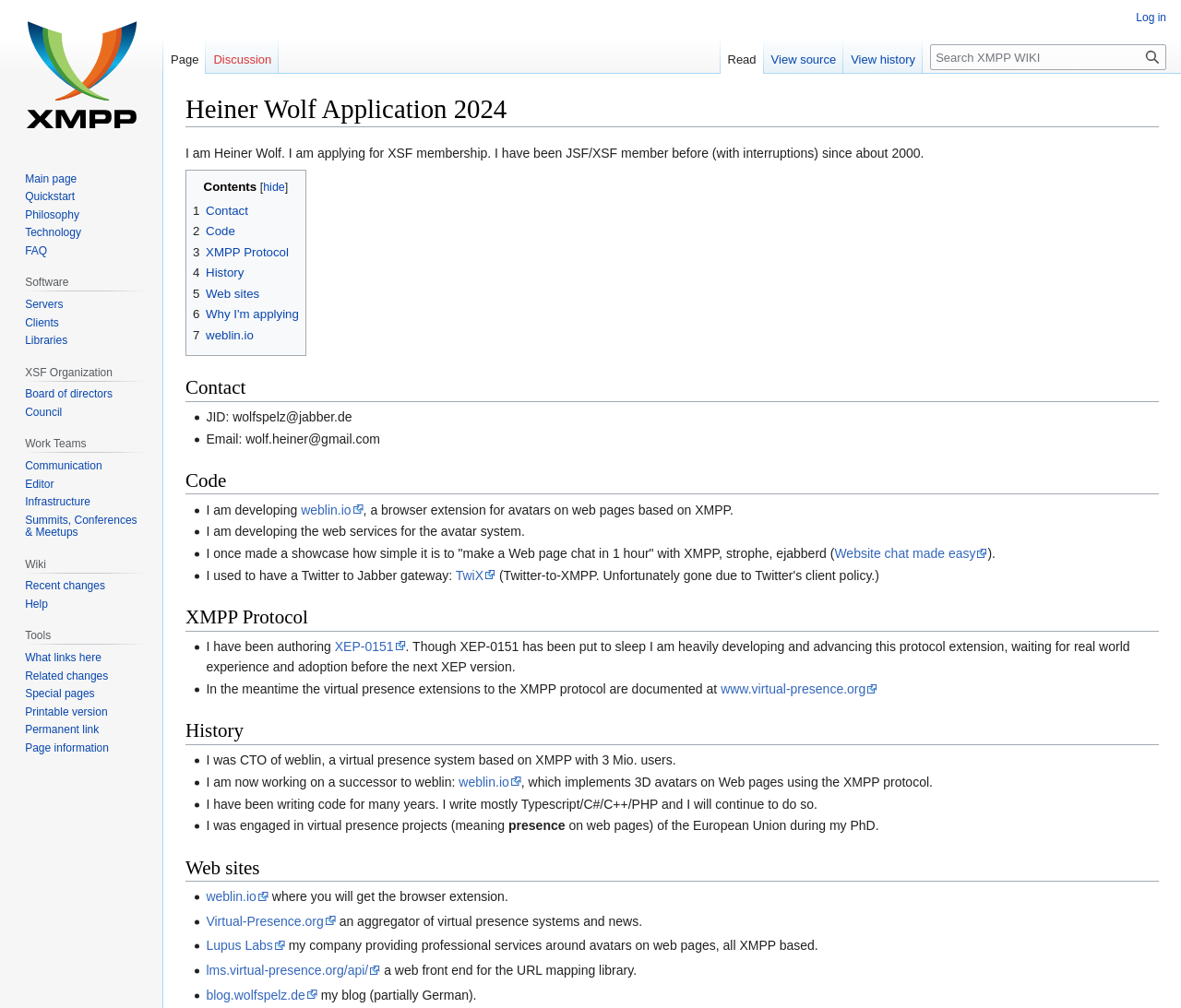What is the email address of Heiner Wolf?
Please give a well-detailed answer to the question.

The email address of Heiner Wolf is wolf.heiner@gmail.com, as listed in the 'Contact' section.